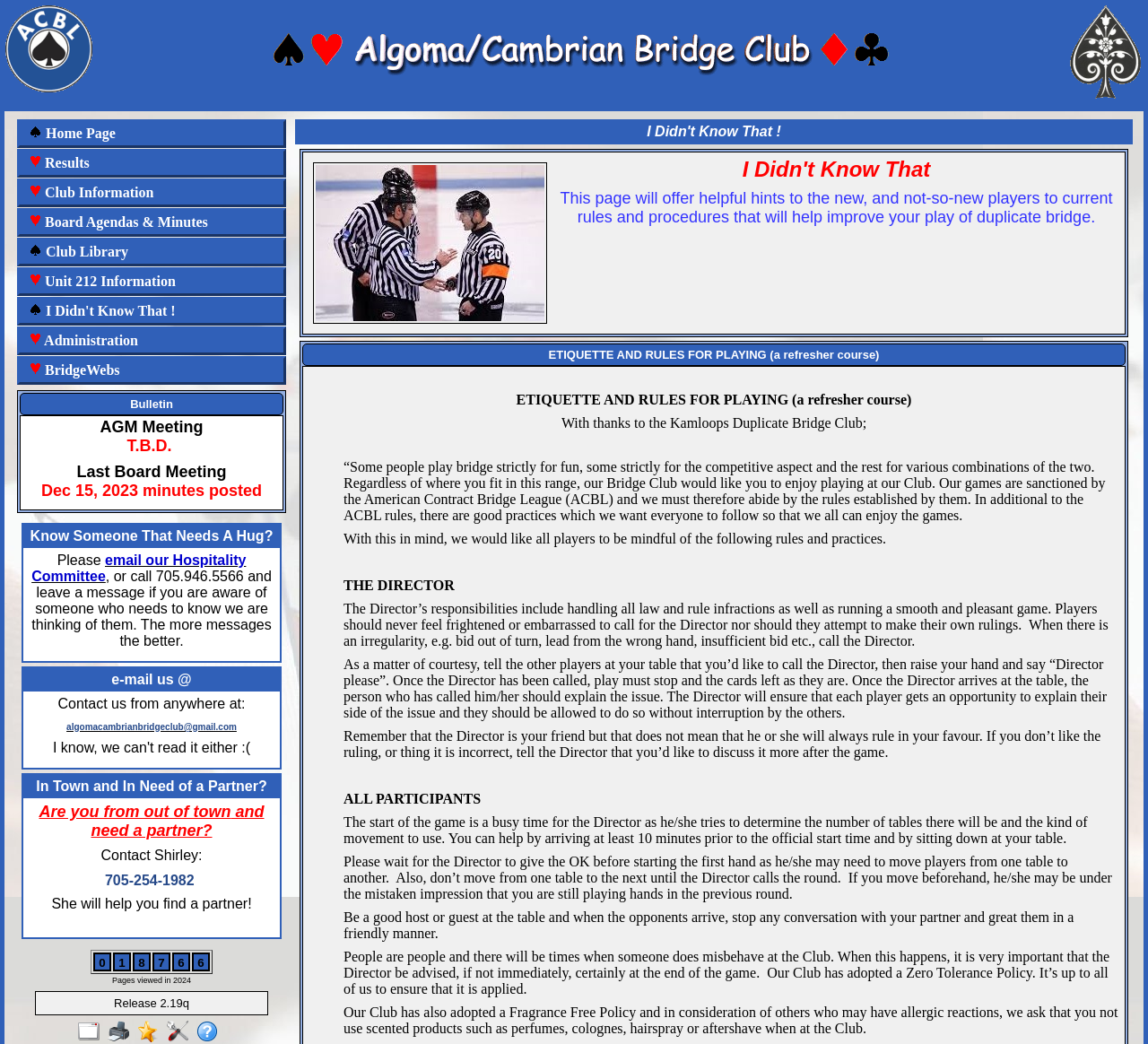What is the name of the bridge club?
Using the image, provide a detailed and thorough answer to the question.

The name of the bridge club can be found at the top of the webpage, which is 'Algoma/Cambrian Bridge Club, Sault Ste. Marie, Ontario, Canada'.